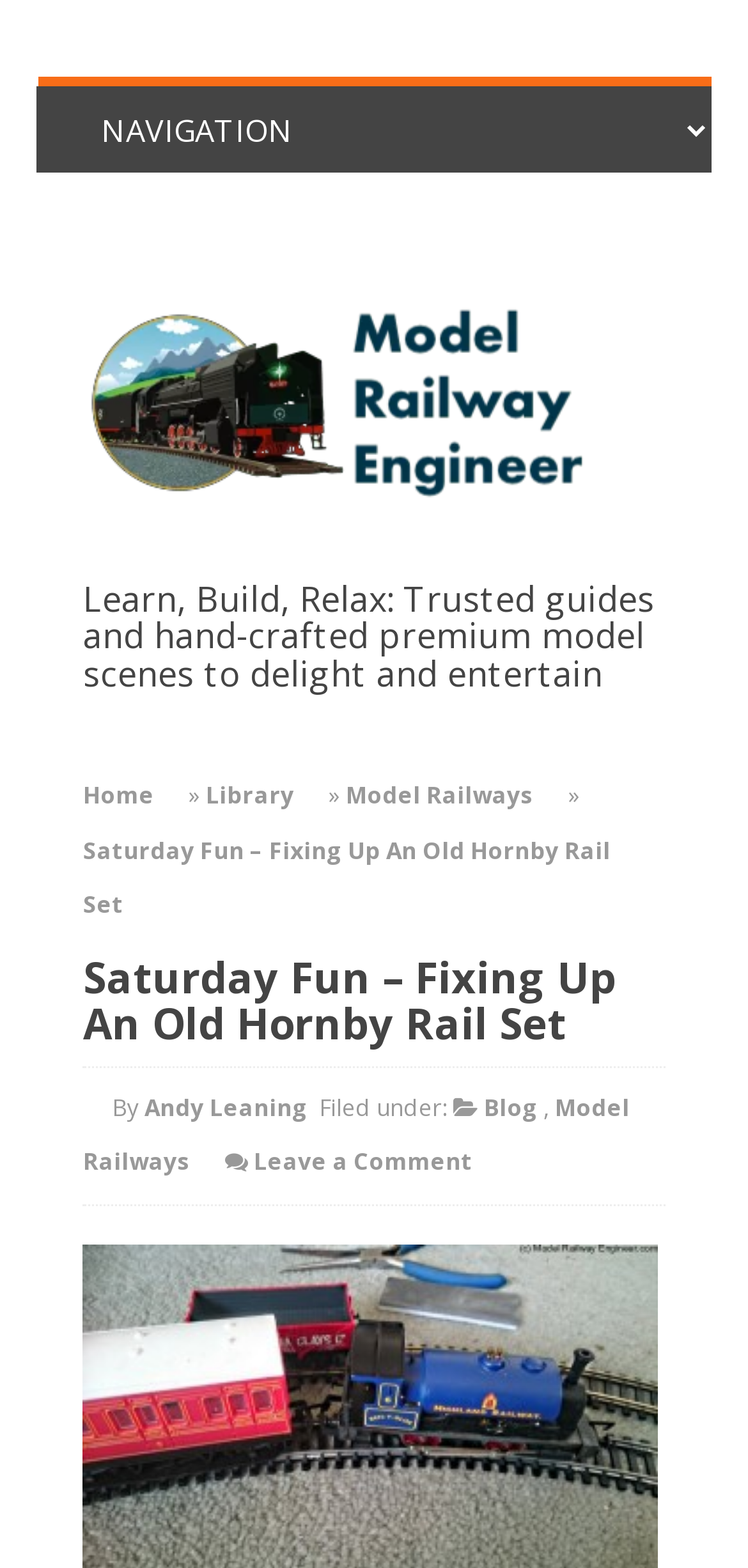Give the bounding box coordinates for this UI element: "Model Railways". The coordinates should be four float numbers between 0 and 1, arranged as [left, top, right, bottom].

[0.462, 0.496, 0.714, 0.517]